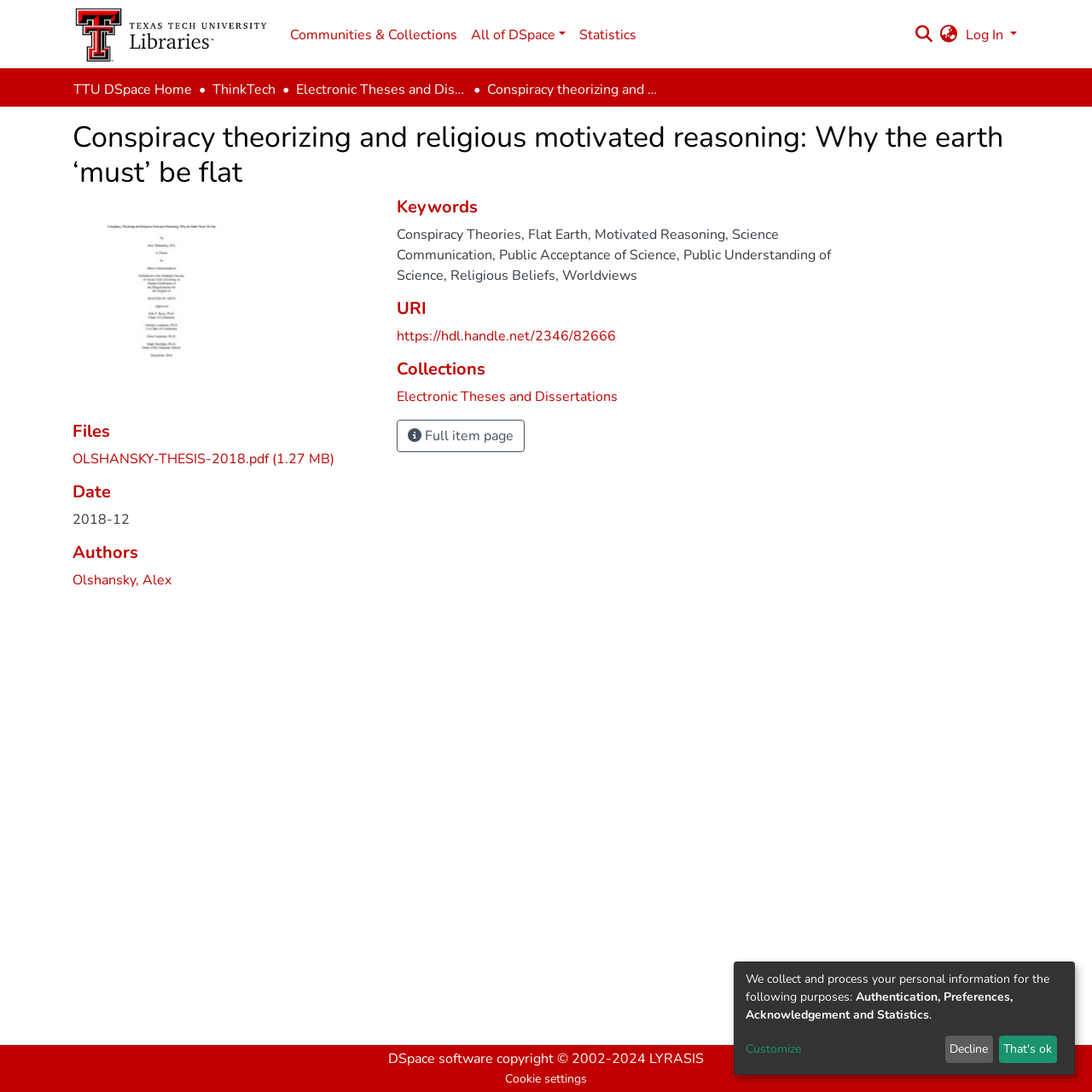Please identify the bounding box coordinates of the clickable element to fulfill the following instruction: "Switch language". The coordinates should be four float numbers between 0 and 1, i.e., [left, top, right, bottom].

[0.859, 0.022, 0.879, 0.041]